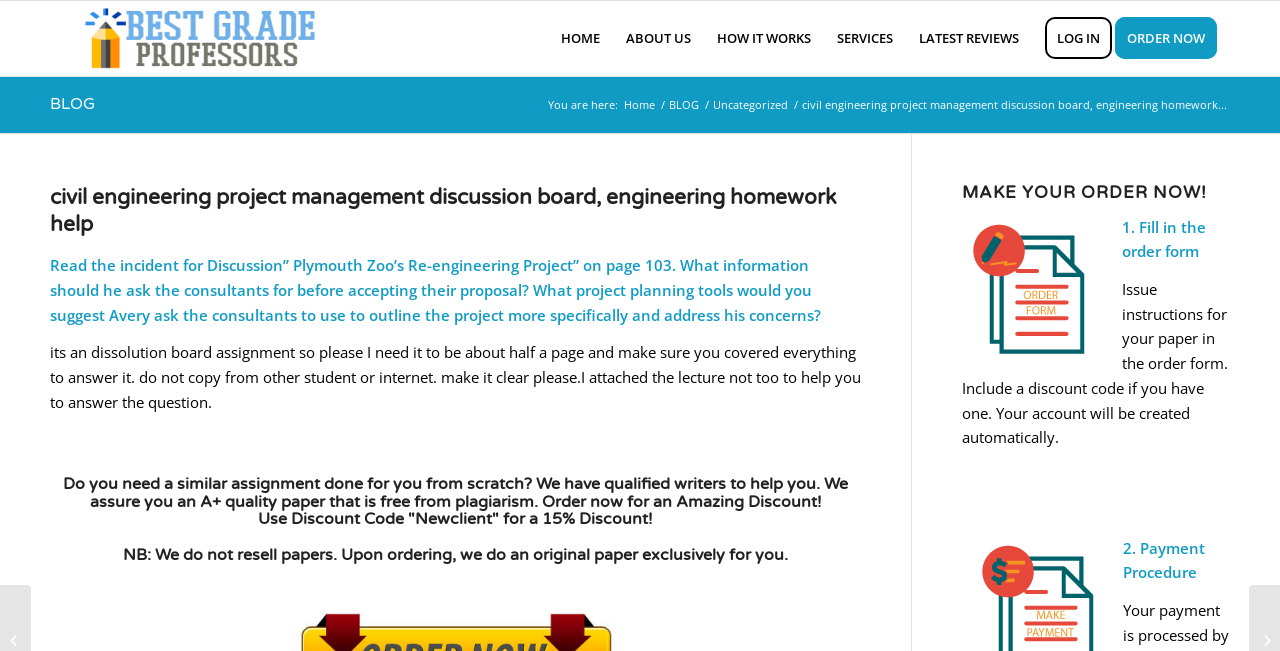For the following element description, predict the bounding box coordinates in the format (top-left x, top-left y, bottom-right x, bottom-right y). All values should be floating point numbers between 0 and 1. Description: ORDER NOW

[0.871, 0.002, 0.961, 0.117]